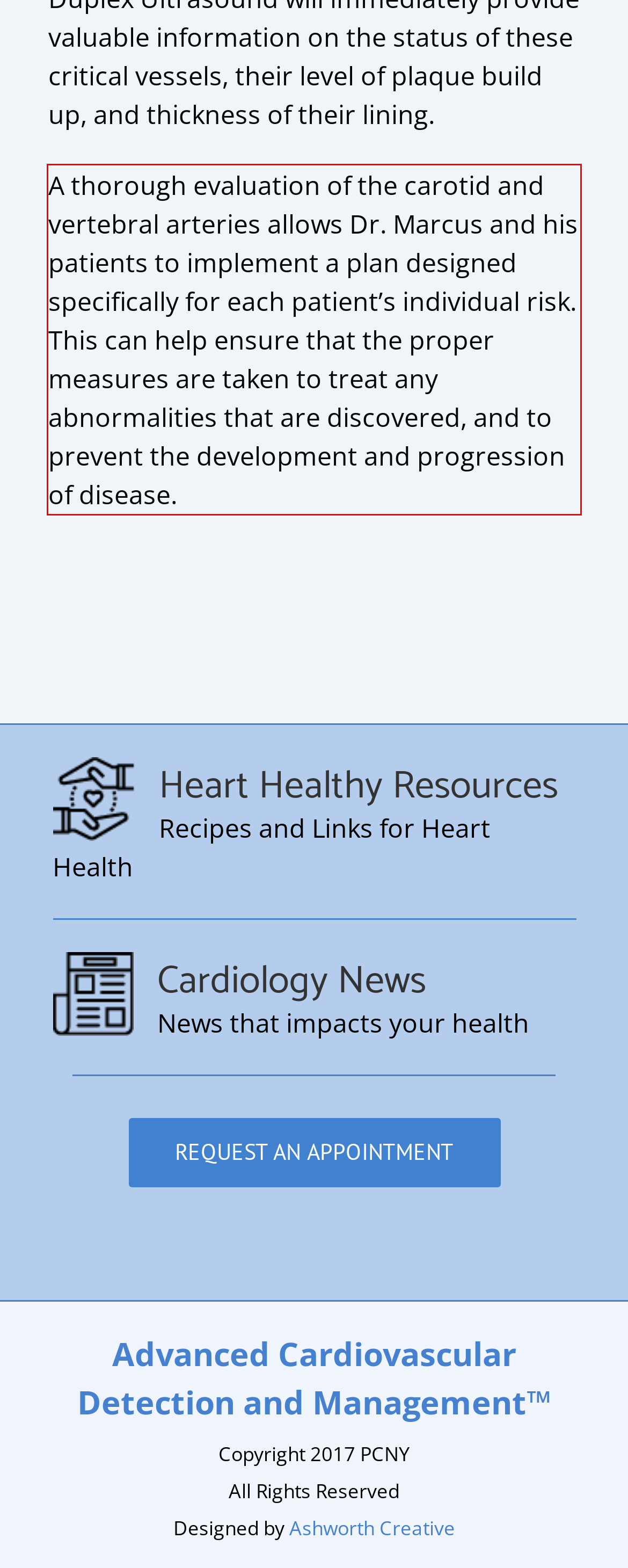Observe the screenshot of the webpage, locate the red bounding box, and extract the text content within it.

A thorough evaluation of the carotid and vertebral arteries allows Dr. Marcus and his patients to implement a plan designed specifically for each patient’s individual risk. This can help ensure that the proper measures are taken to treat any abnormalities that are discovered, and to prevent the development and progression of disease.